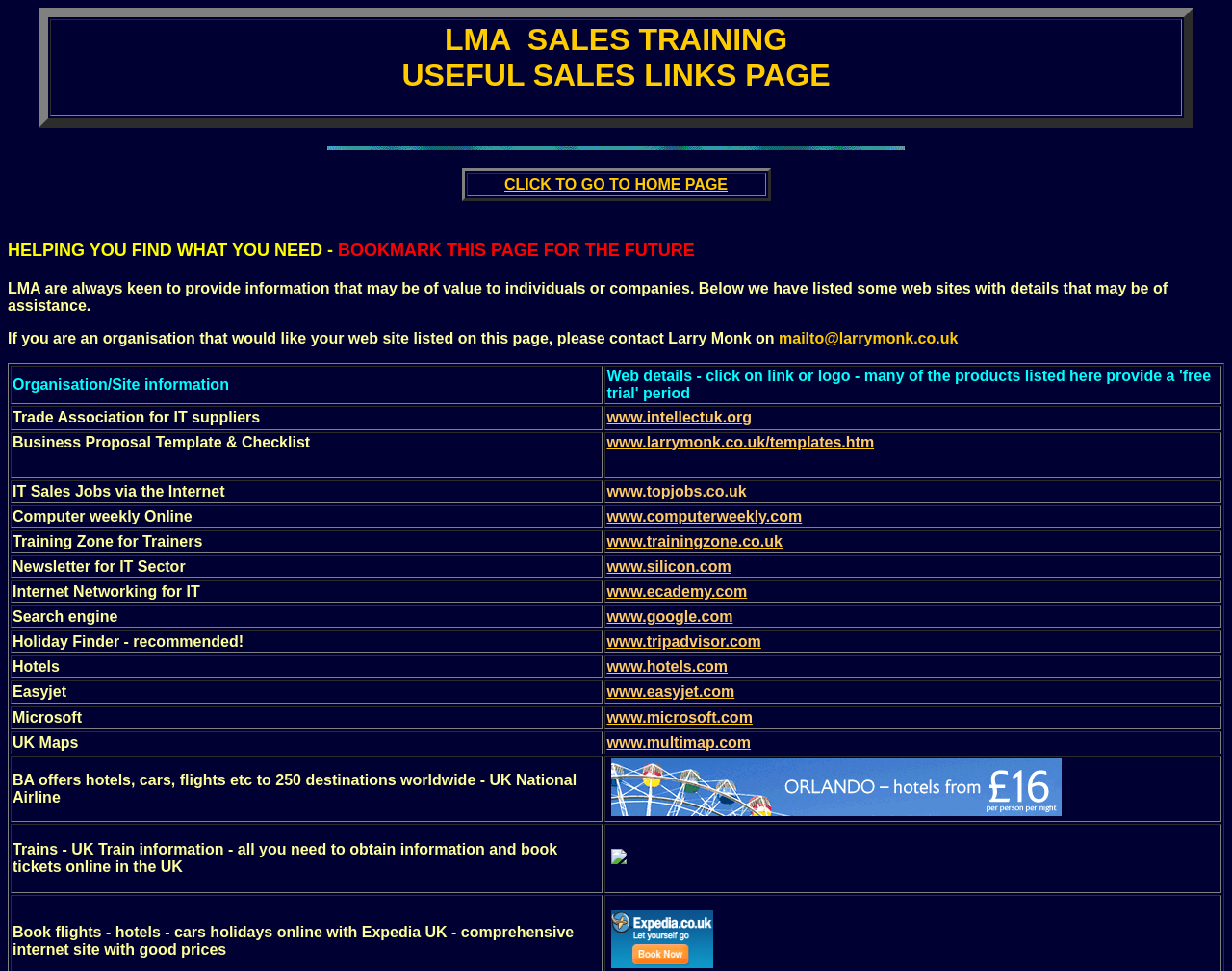Indicate the bounding box coordinates of the element that needs to be clicked to satisfy the following instruction: "Get Business Proposal Template & Checklist". The coordinates should be four float numbers between 0 and 1, i.e., [left, top, right, bottom].

[0.493, 0.446, 0.709, 0.463]